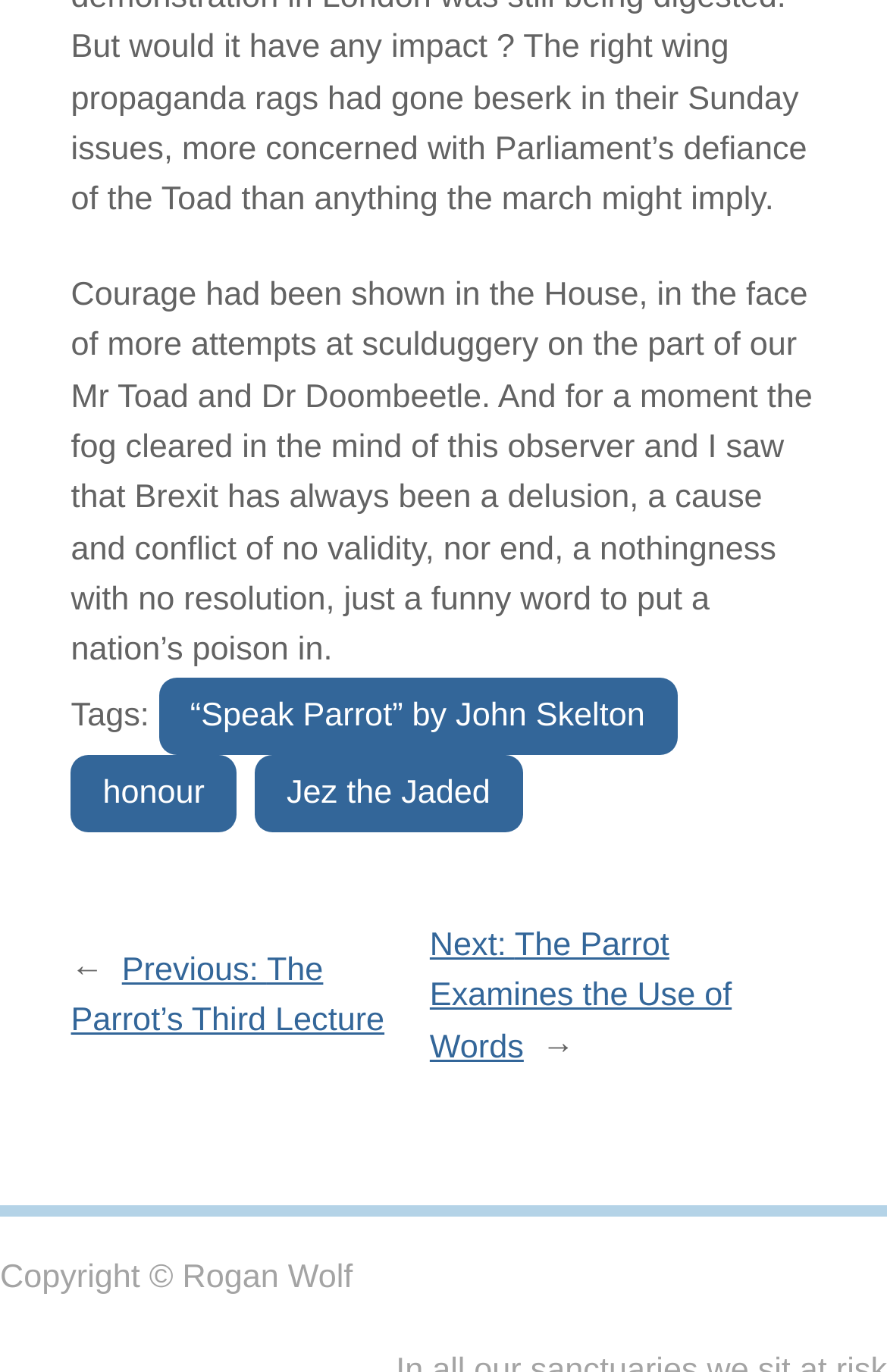How many paragraphs are there in the main article?
Could you please answer the question thoroughly and with as much detail as possible?

The main article has a single block of text, which suggests that there is only one paragraph in the main article.